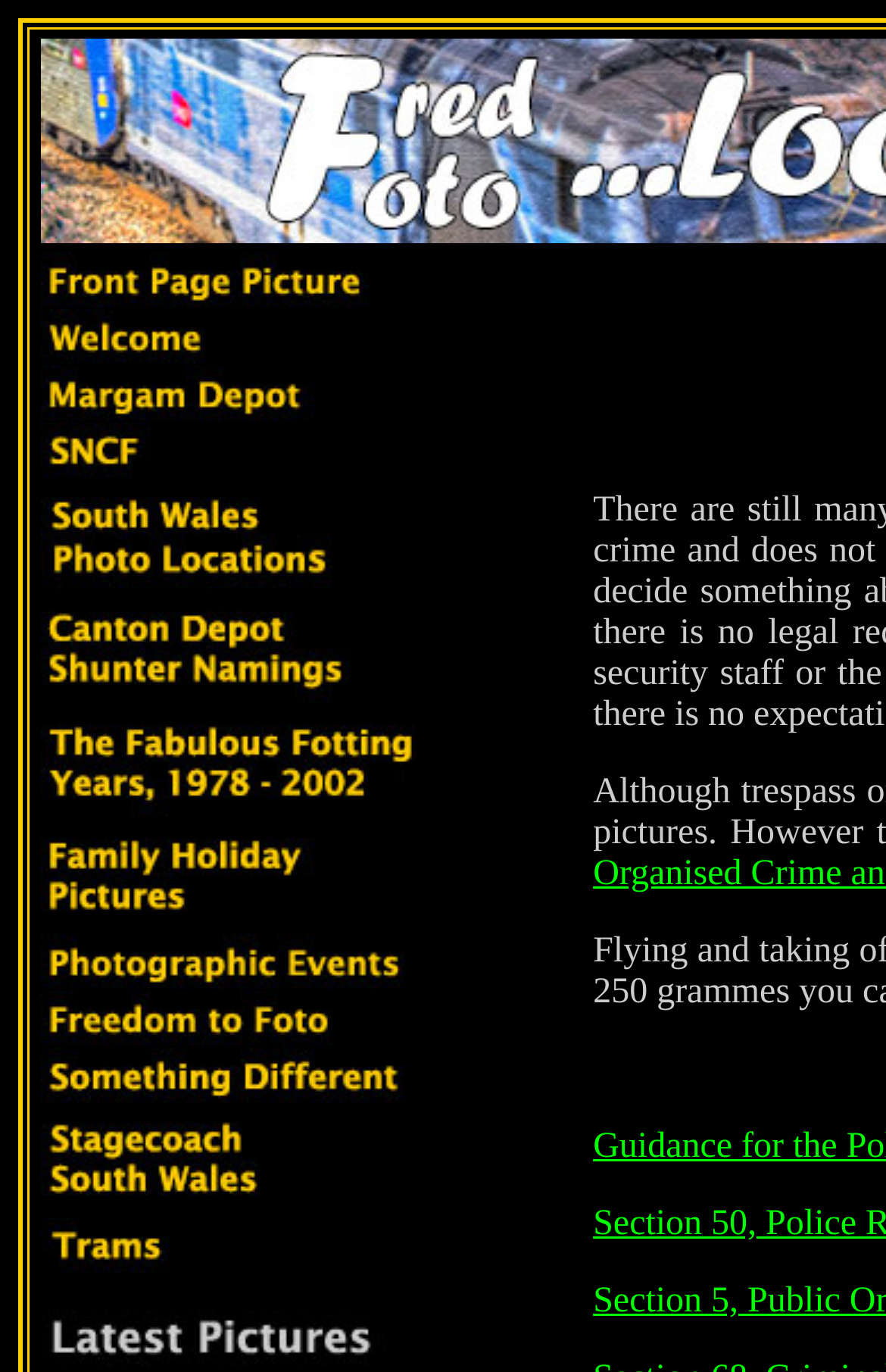How many images are on the webpage?
Answer the question based on the image using a single word or a brief phrase.

8